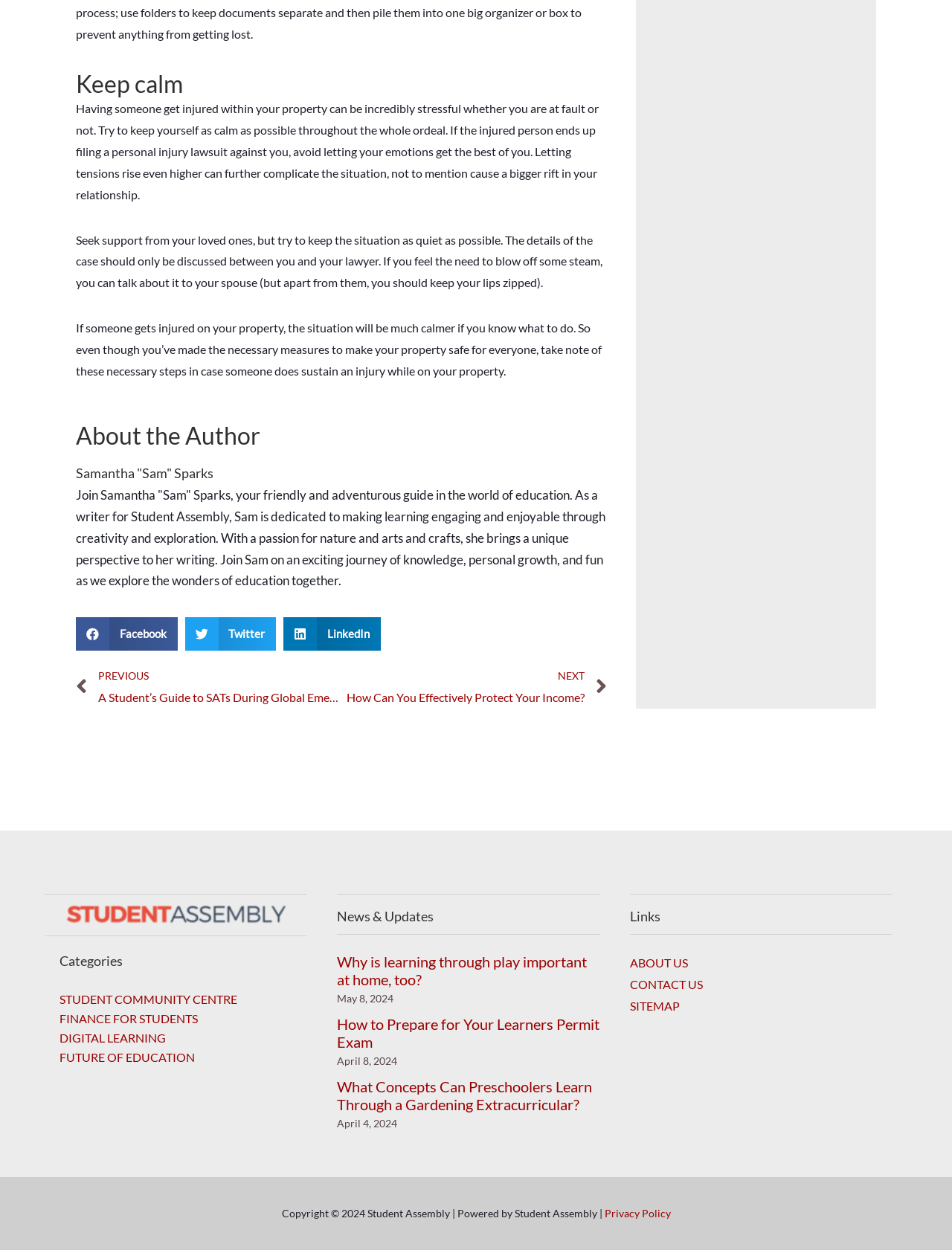Indicate the bounding box coordinates of the clickable region to achieve the following instruction: "Go to previous article."

[0.08, 0.532, 0.359, 0.567]